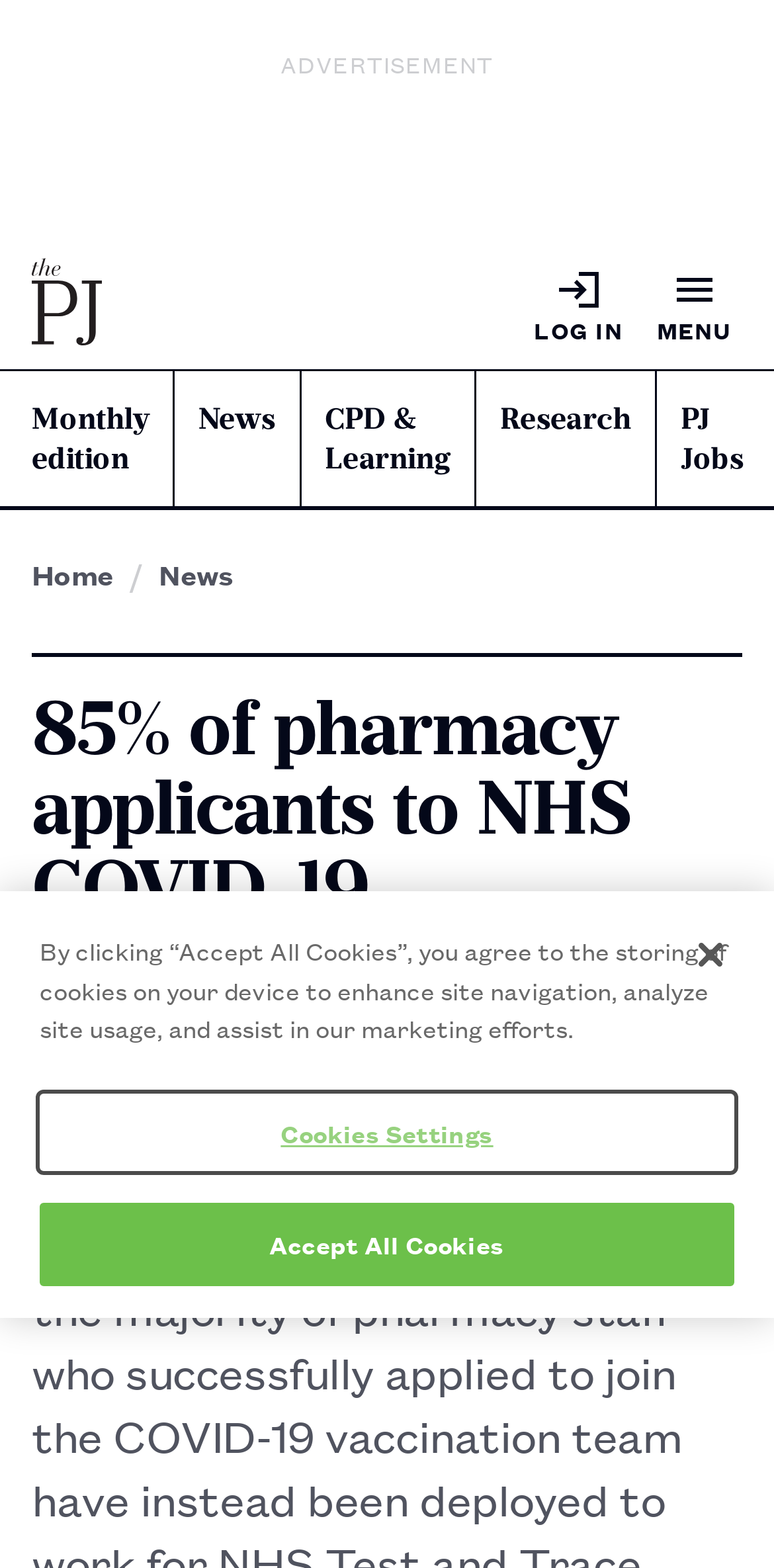Please provide the bounding box coordinates for the UI element as described: "Menu". The coordinates must be four floats between 0 and 1, represented as [left, top, right, bottom].

[0.836, 0.165, 0.959, 0.225]